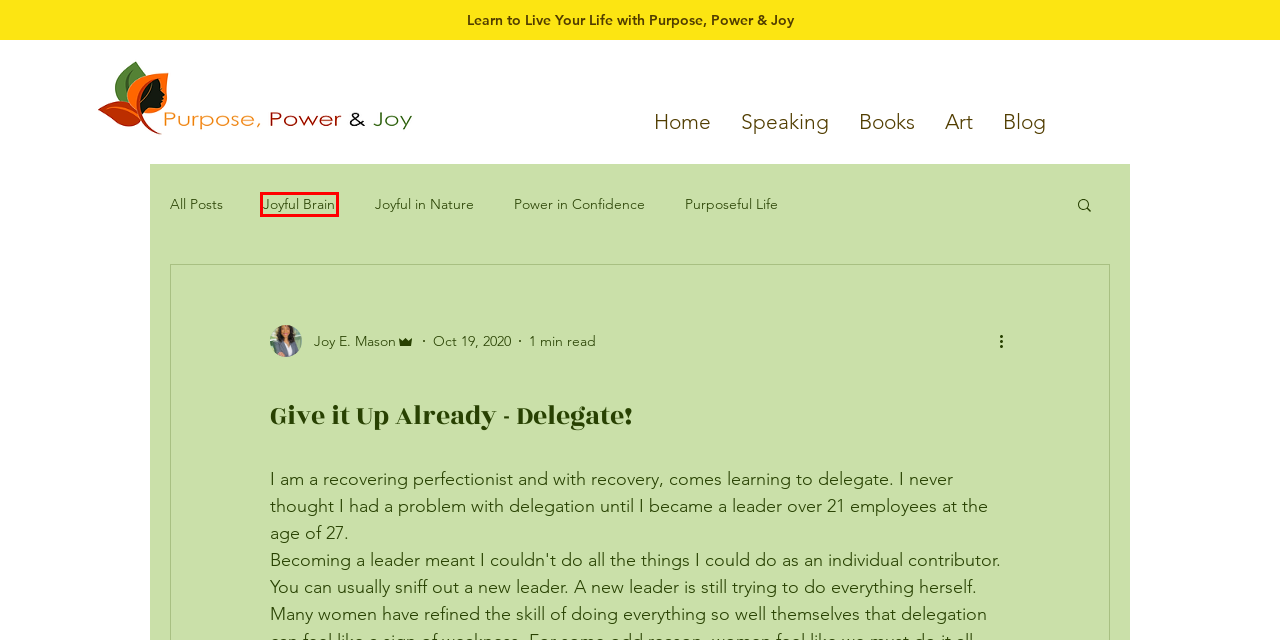Review the screenshot of a webpage that includes a red bounding box. Choose the webpage description that best matches the new webpage displayed after clicking the element within the bounding box. Here are the candidates:
A. Joyful in Nature
B. Art | Purposepowerandjoy
C. Women | PurposePowerandJoy | United States
D. Blog | Purposepowerandjoy
E. Power in Confidence
F. Joyful Brain
G. Are You Fighting Acceptance?
H. Speaking | Purposepowerandjoy

F